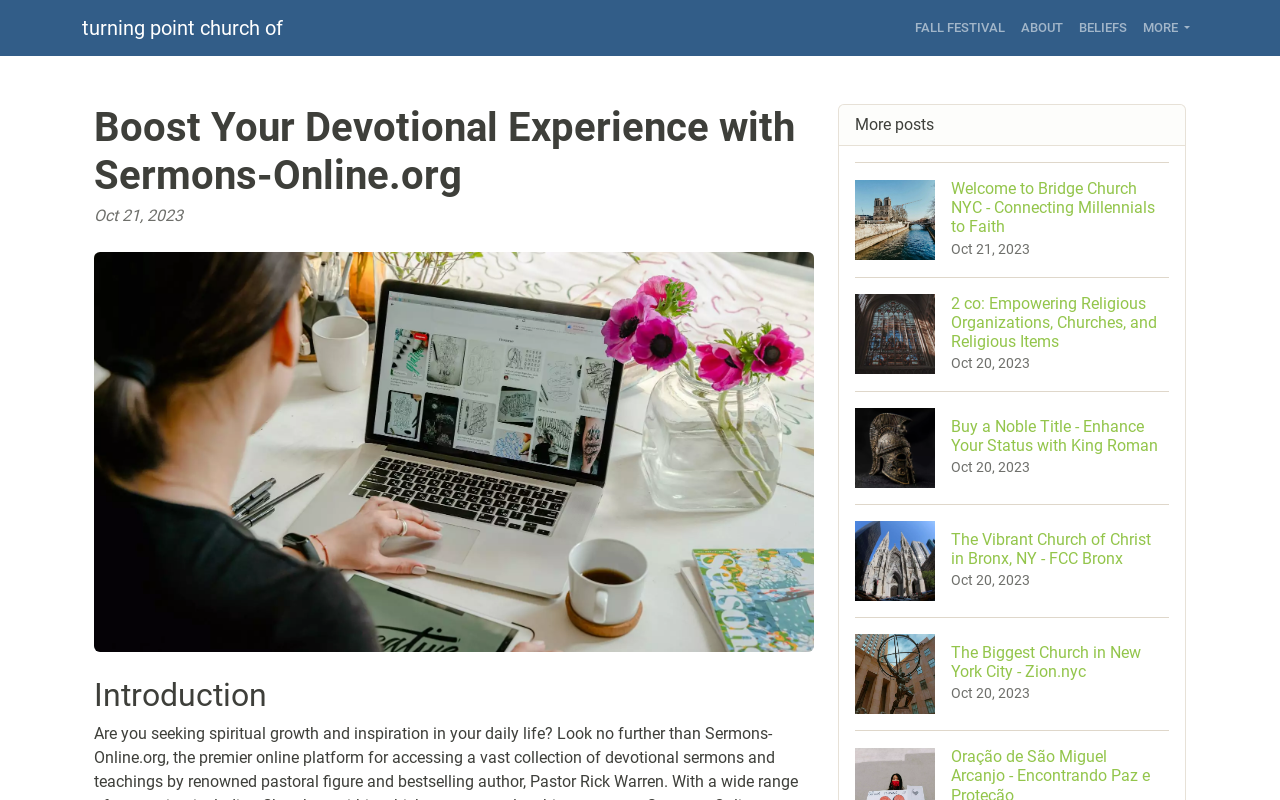From the webpage screenshot, predict the bounding box coordinates (top-left x, top-left y, bottom-right x, bottom-right y) for the UI element described here: Fall Festival

[0.708, 0.011, 0.791, 0.059]